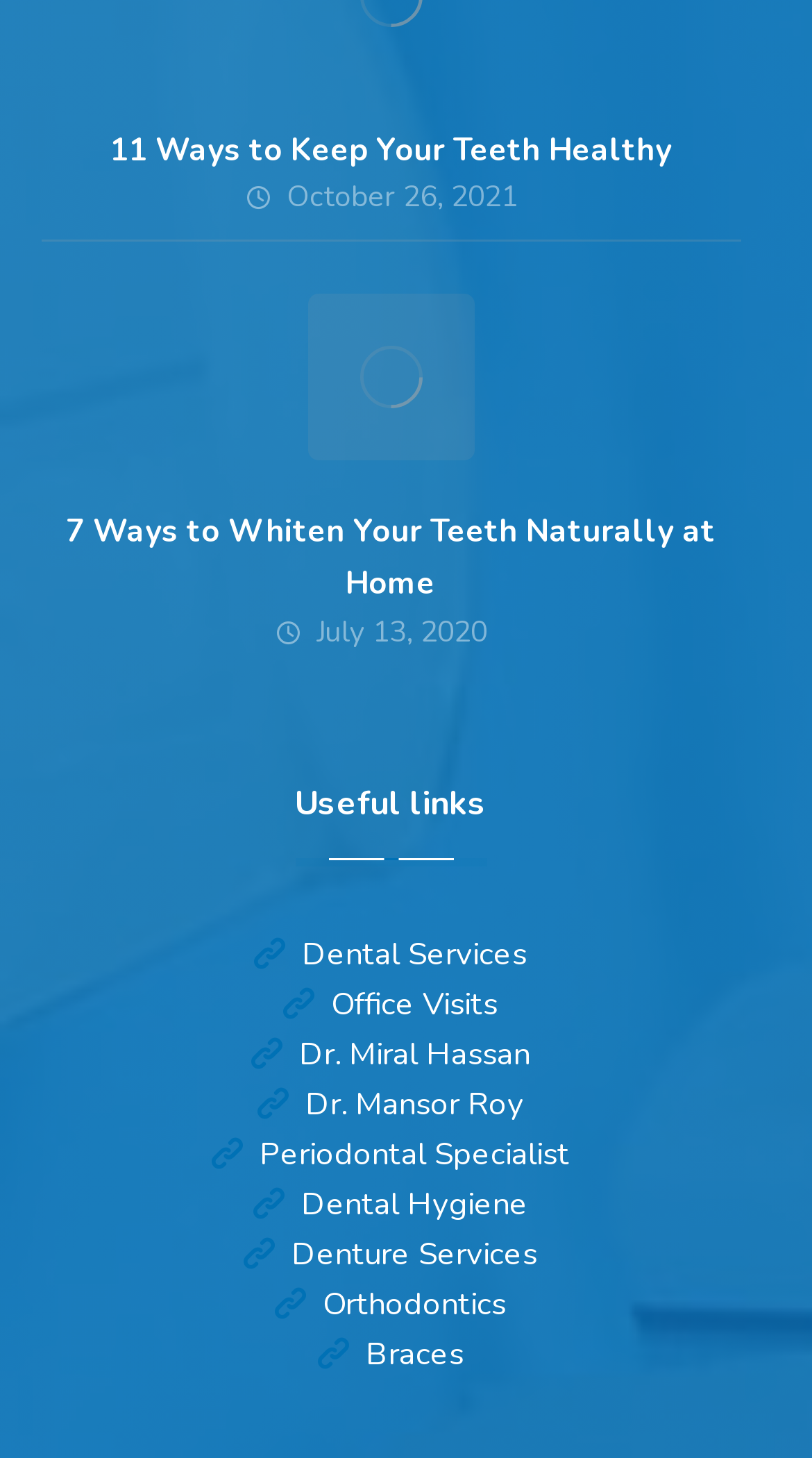What is the date of the article '11 Ways to Keep Your Teeth Healthy'?
Answer the question with a single word or phrase derived from the image.

October 26, 2021